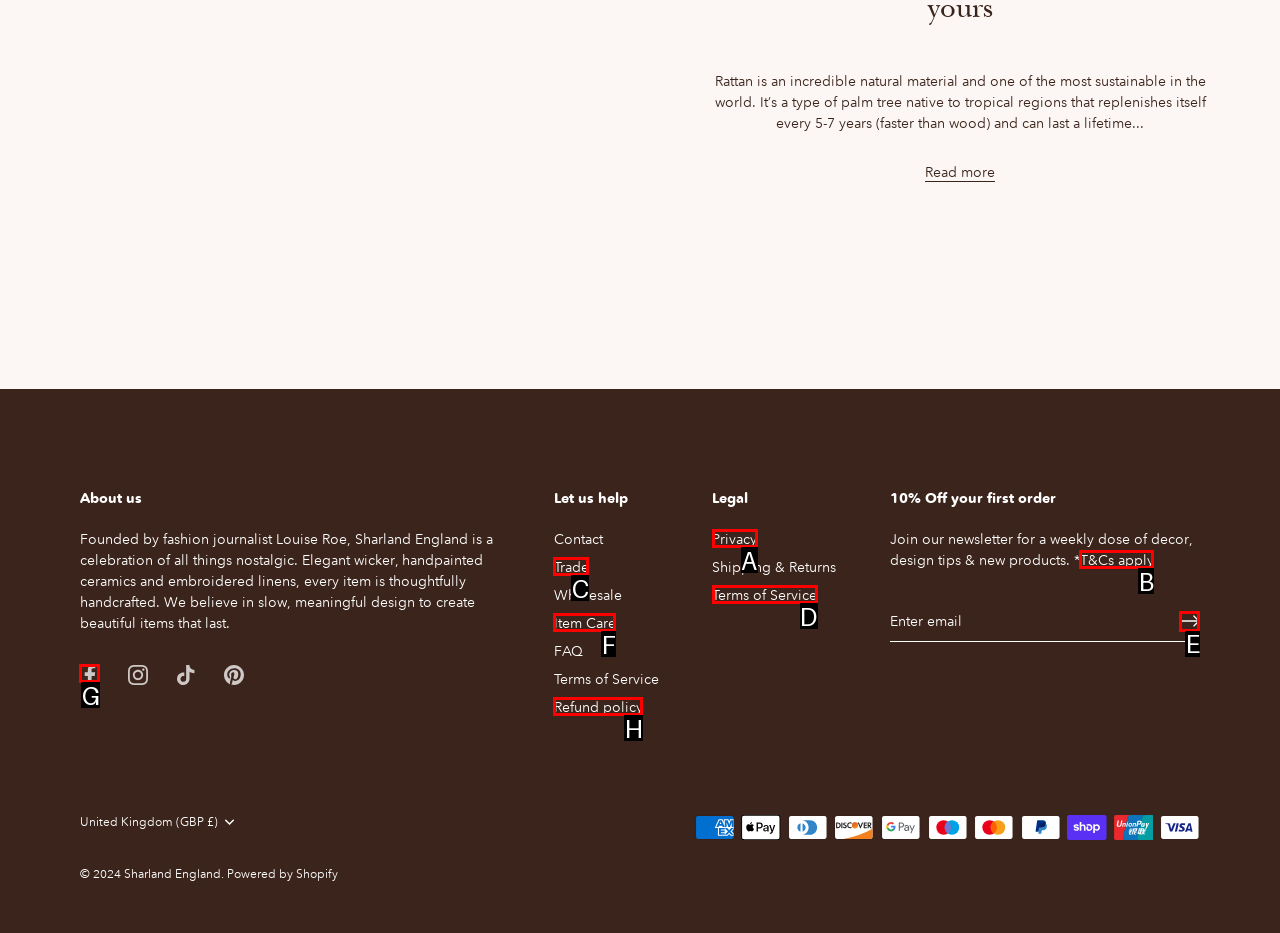Identify the correct UI element to click for the following task: Follow Sharland England on Facebook Choose the option's letter based on the given choices.

G